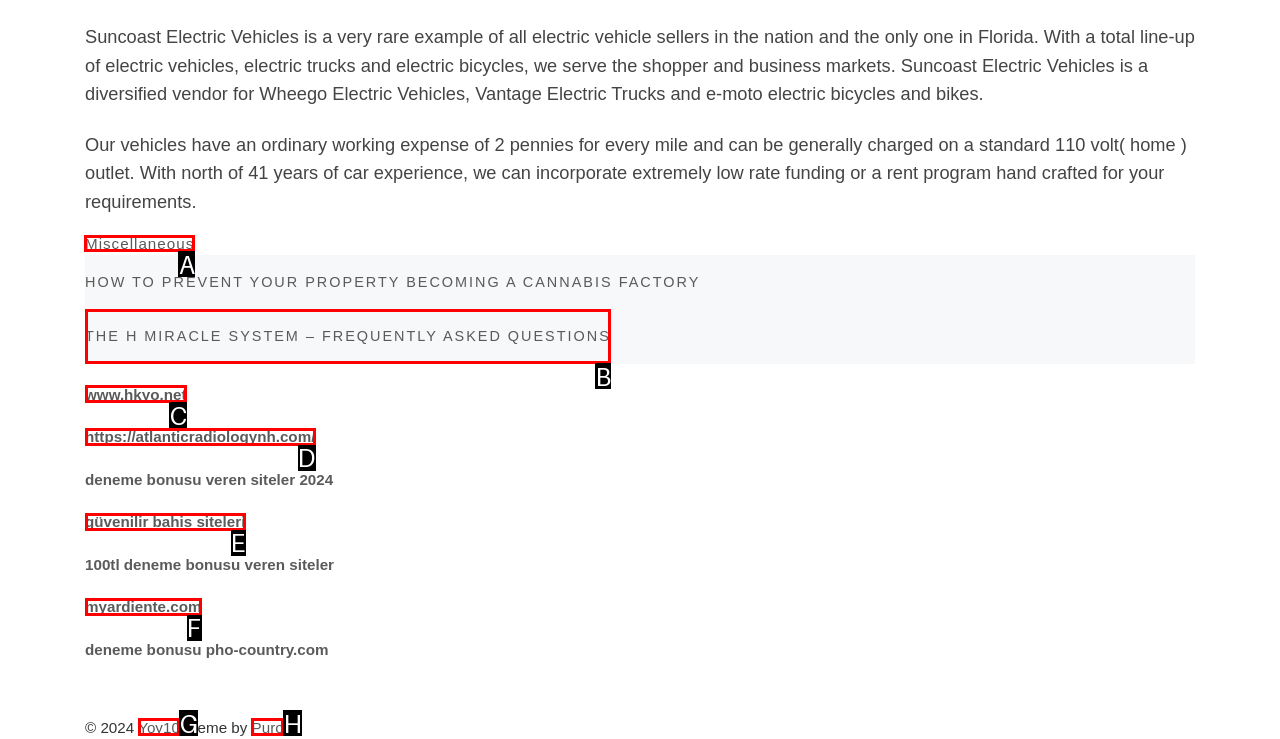Point out the option that needs to be clicked to fulfill the following instruction: Click on 'Miscellaneous'
Answer with the letter of the appropriate choice from the listed options.

A